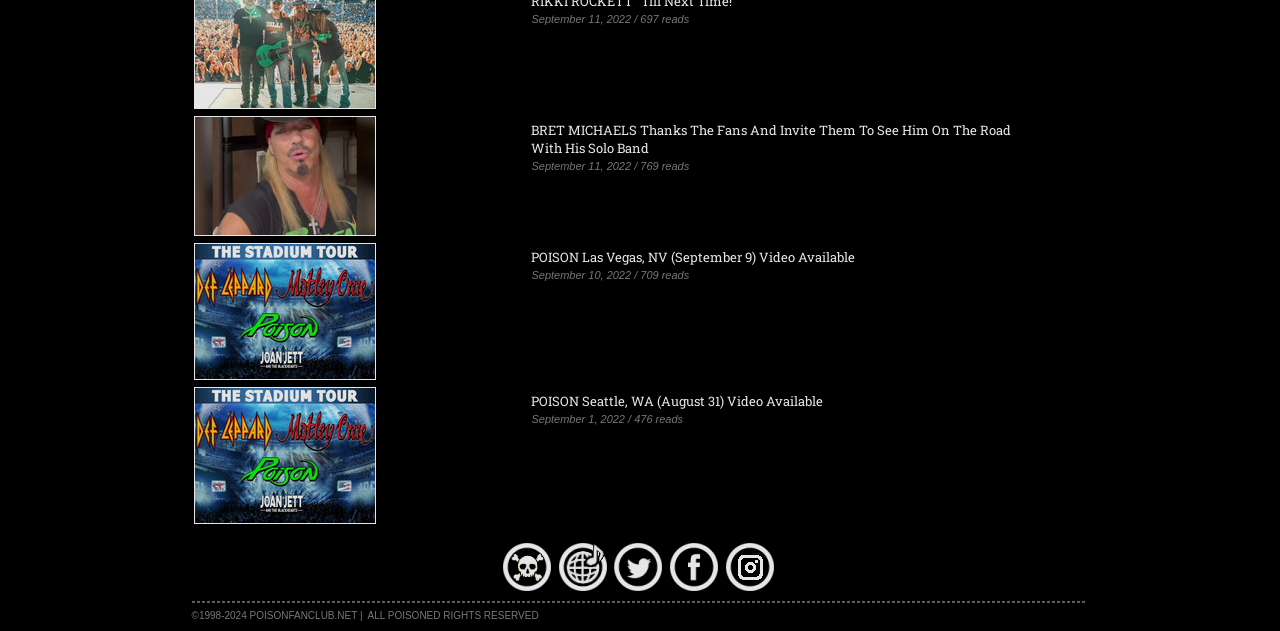Find the bounding box coordinates of the element to click in order to complete this instruction: "Watch POISON's video in Las Vegas". The bounding box coordinates must be four float numbers between 0 and 1, denoted as [left, top, right, bottom].

[0.415, 0.394, 0.668, 0.422]